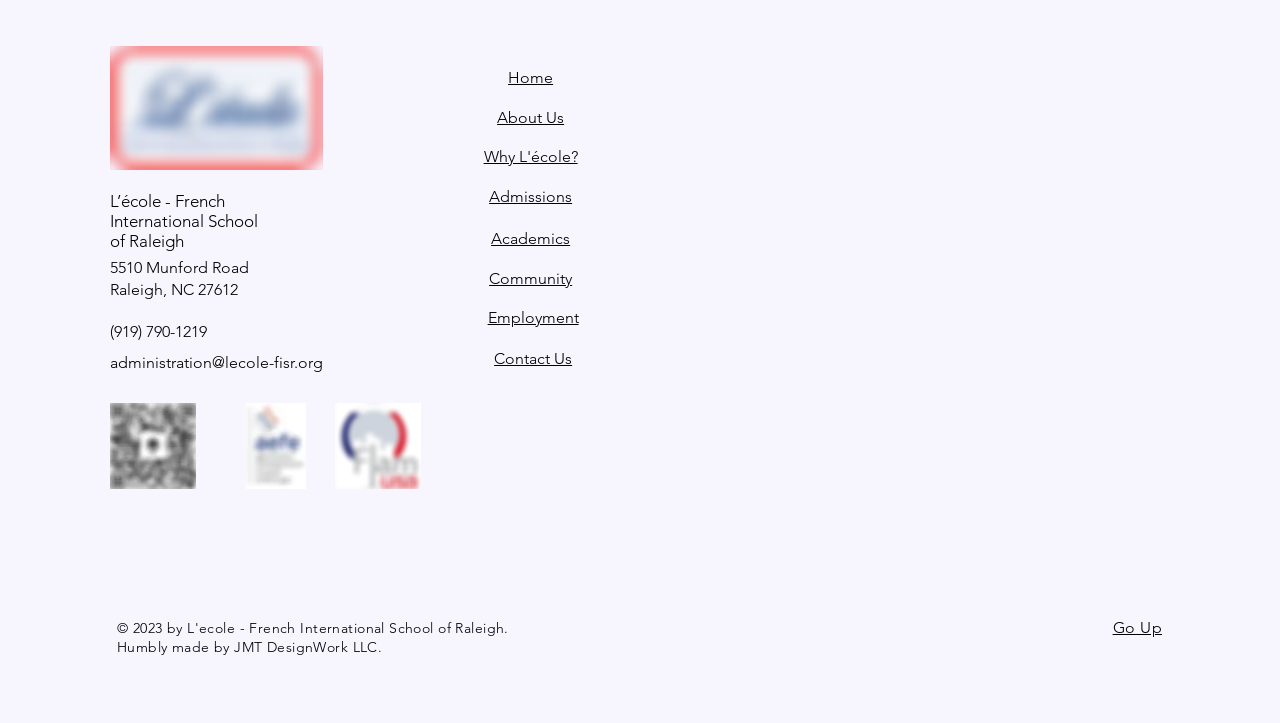Please locate the bounding box coordinates for the element that should be clicked to achieve the following instruction: "Click the 'FLAM' link". Ensure the coordinates are given as four float numbers between 0 and 1, i.e., [left, top, right, bottom].

[0.262, 0.558, 0.329, 0.677]